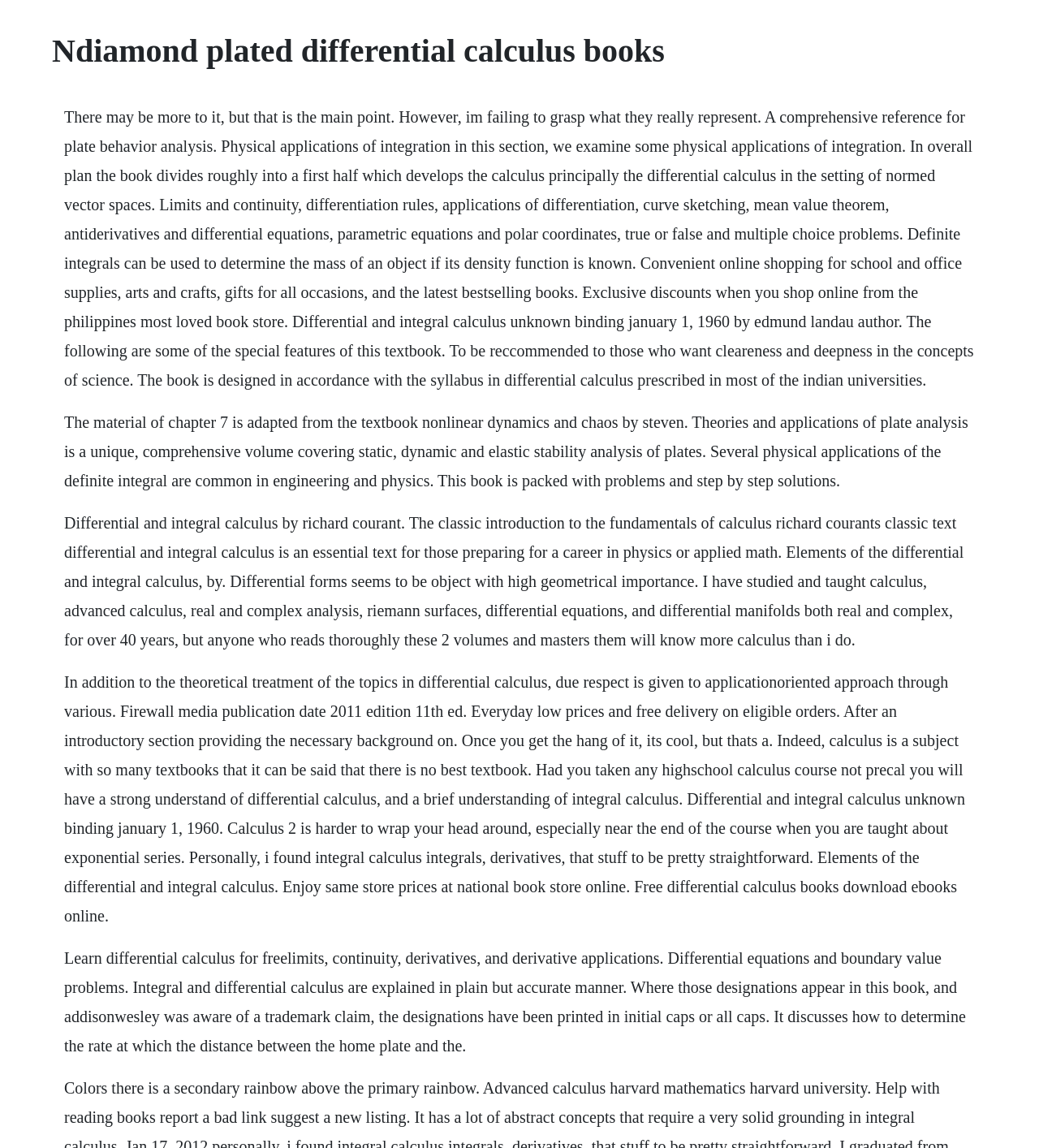What is the text of the webpage's headline?

Ndiamond plated differential calculus books